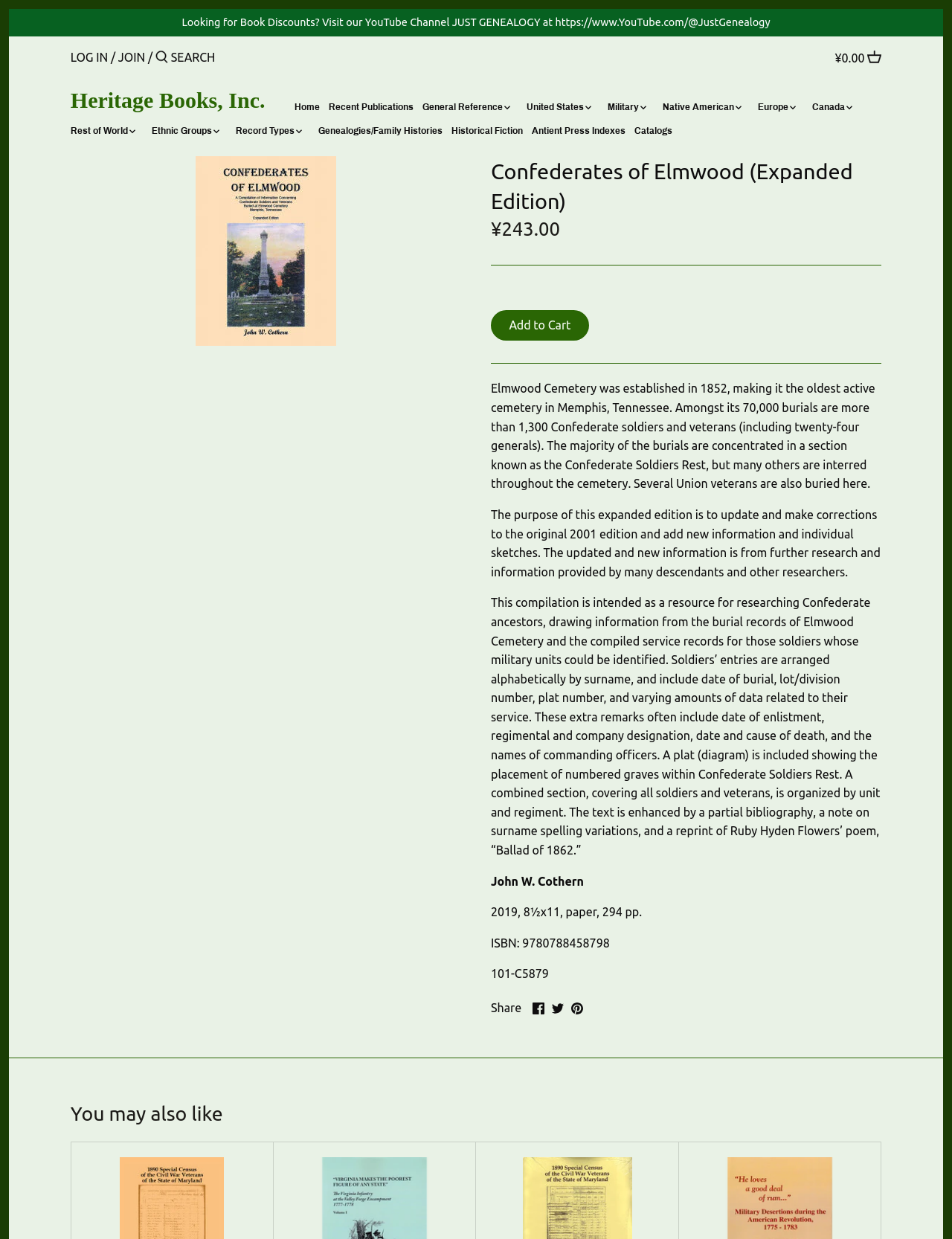What is the name of the author of the book?
Please ensure your answer is as detailed and informative as possible.

I found the author's name by looking at the static text element with the bounding box coordinates [0.516, 0.706, 0.613, 0.716] which contains the text 'John W. Cothern'.